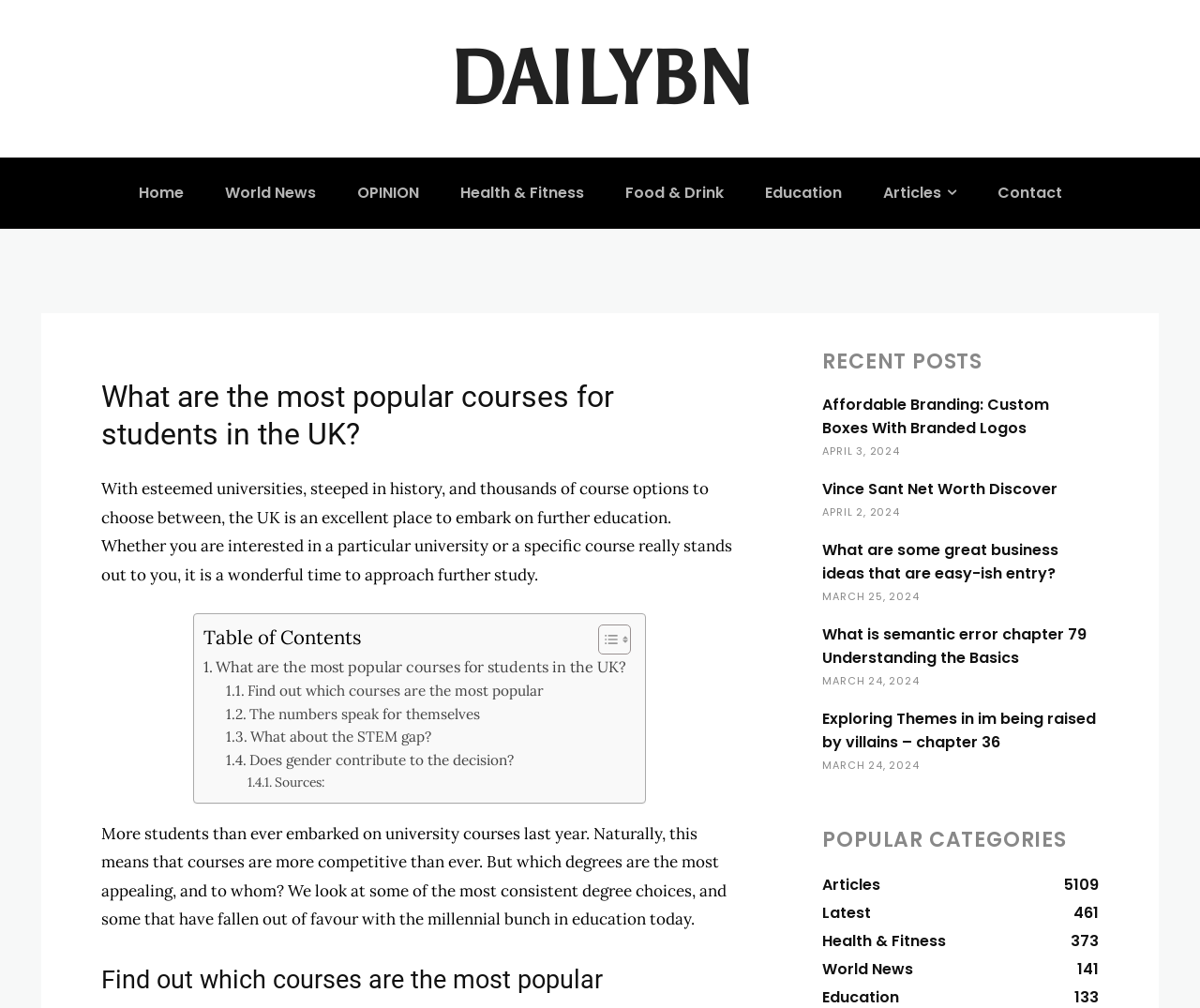Provide the bounding box coordinates for the specified HTML element described in this description: "What about the STEM gap?". The coordinates should be four float numbers ranging from 0 to 1, in the format [left, top, right, bottom].

[0.188, 0.72, 0.36, 0.743]